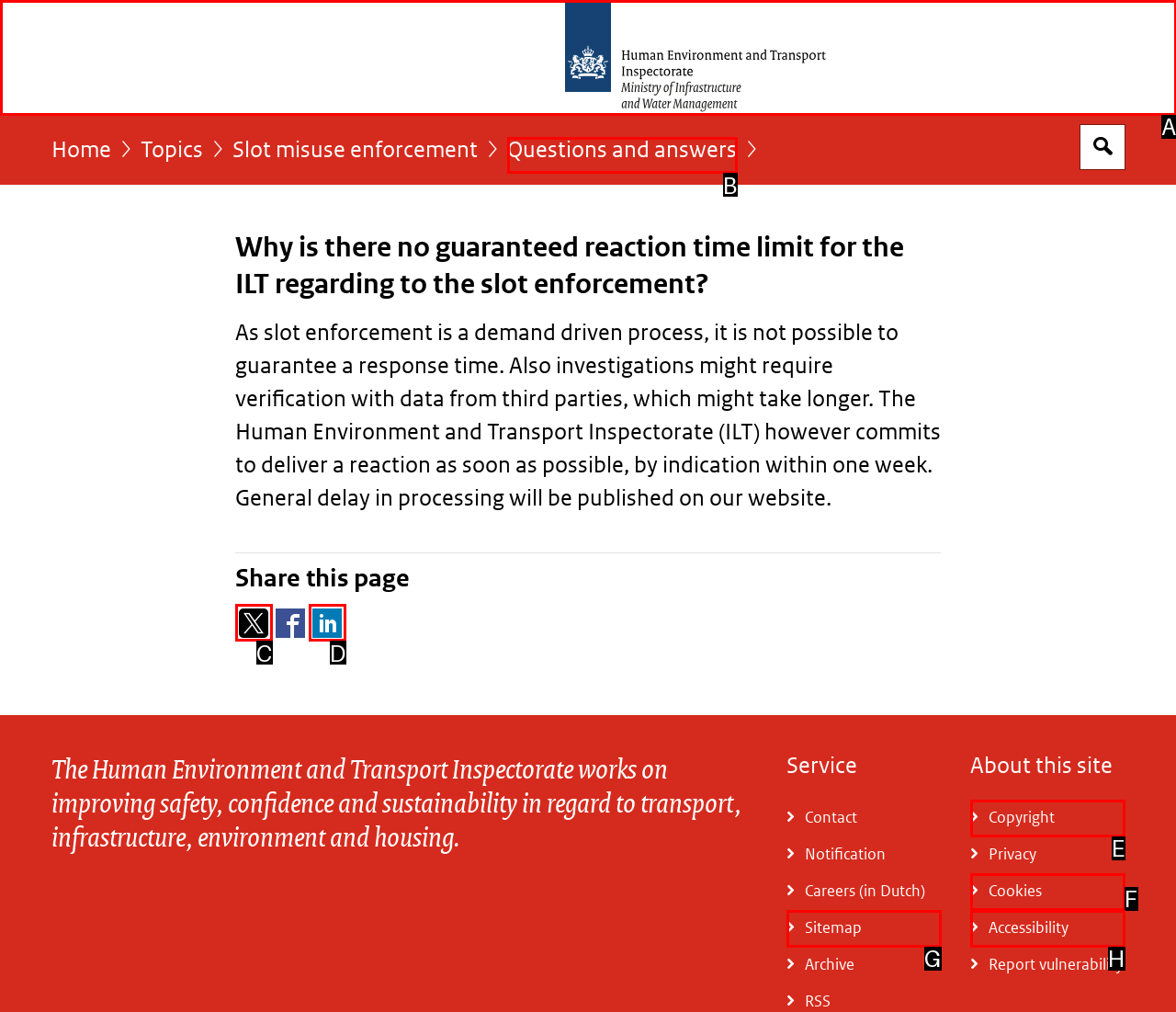Given the task: Go to the homepage of the English language website, point out the letter of the appropriate UI element from the marked options in the screenshot.

A